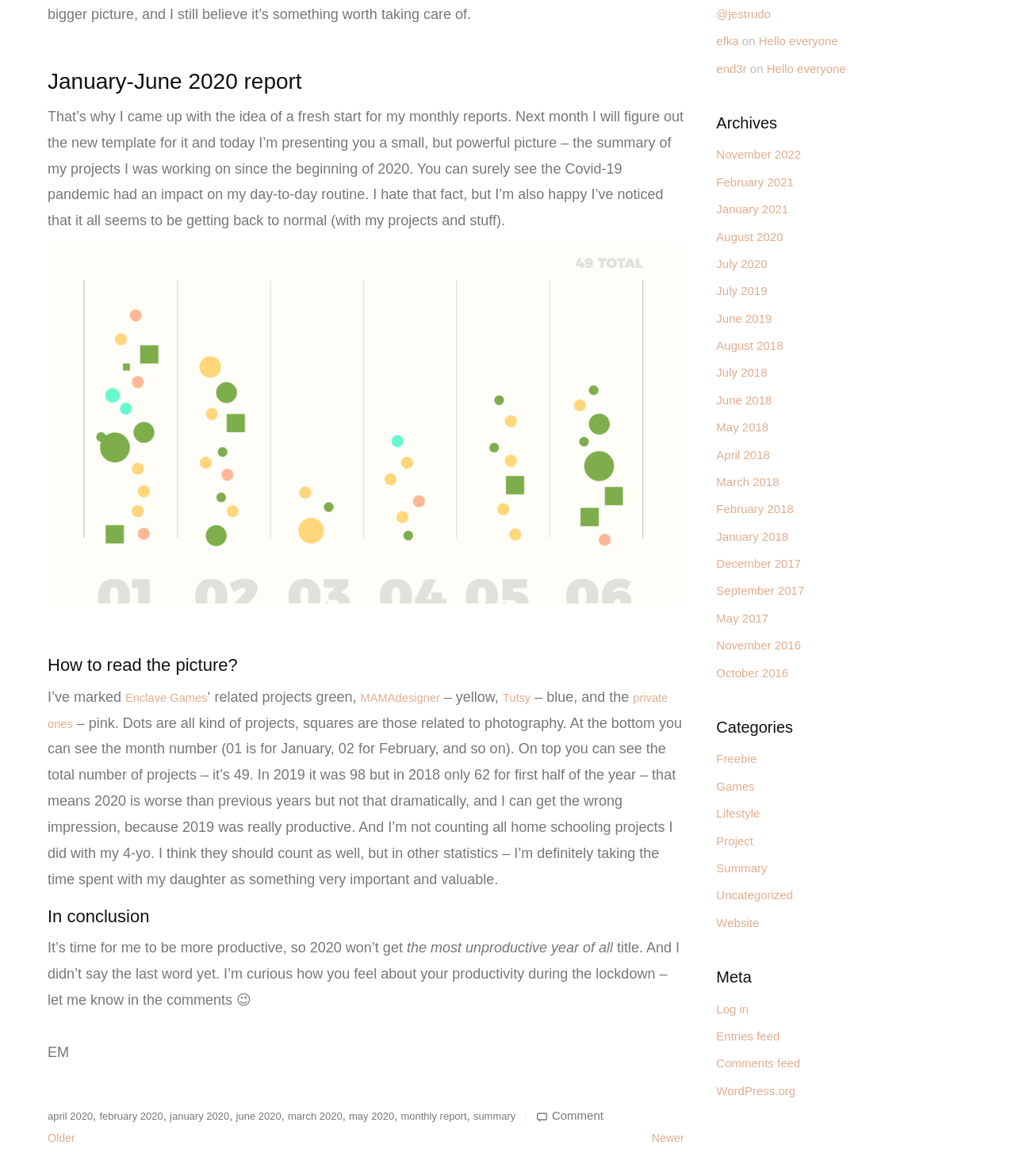Given the description "MAMAdesigner", determine the bounding box of the corresponding UI element.

[0.374, 0.586, 0.47, 0.599]